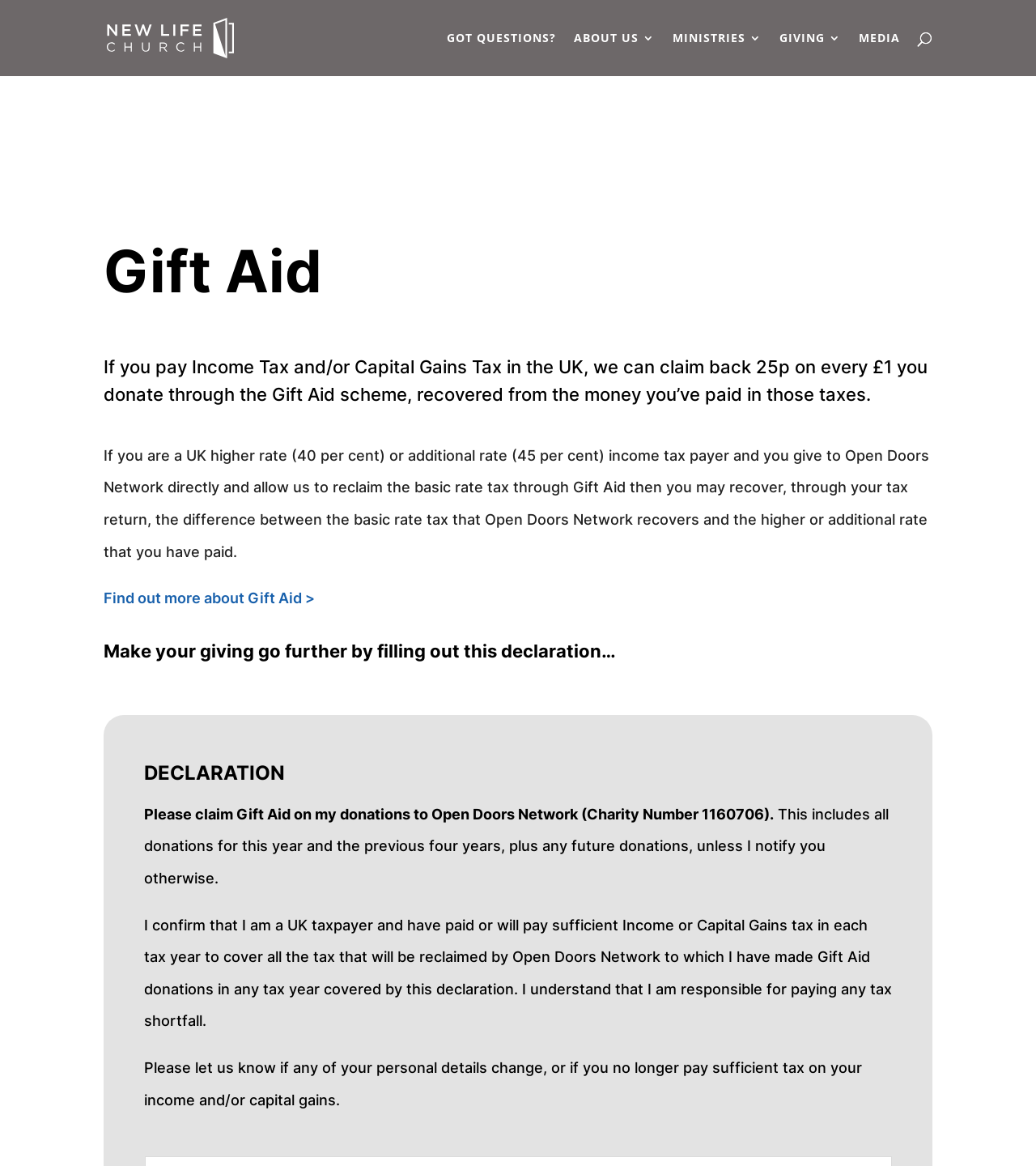Bounding box coordinates should be provided in the format (top-left x, top-left y, bottom-right x, bottom-right y) with all values between 0 and 1. Identify the bounding box for this UI element: About us

[0.554, 0.028, 0.632, 0.065]